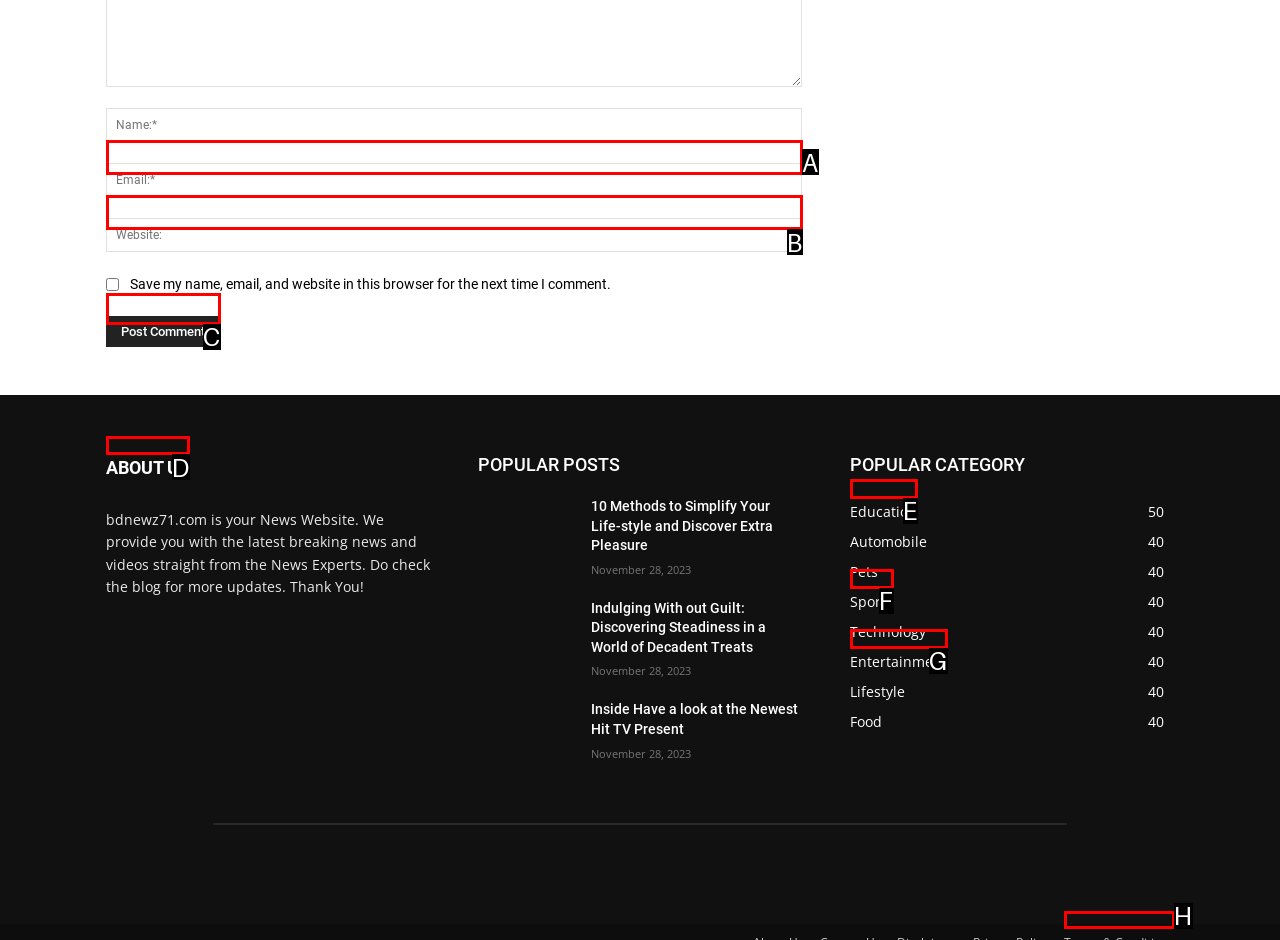Select the proper HTML element to perform the given task: Read the 'ABOUT US' section Answer with the corresponding letter from the provided choices.

D